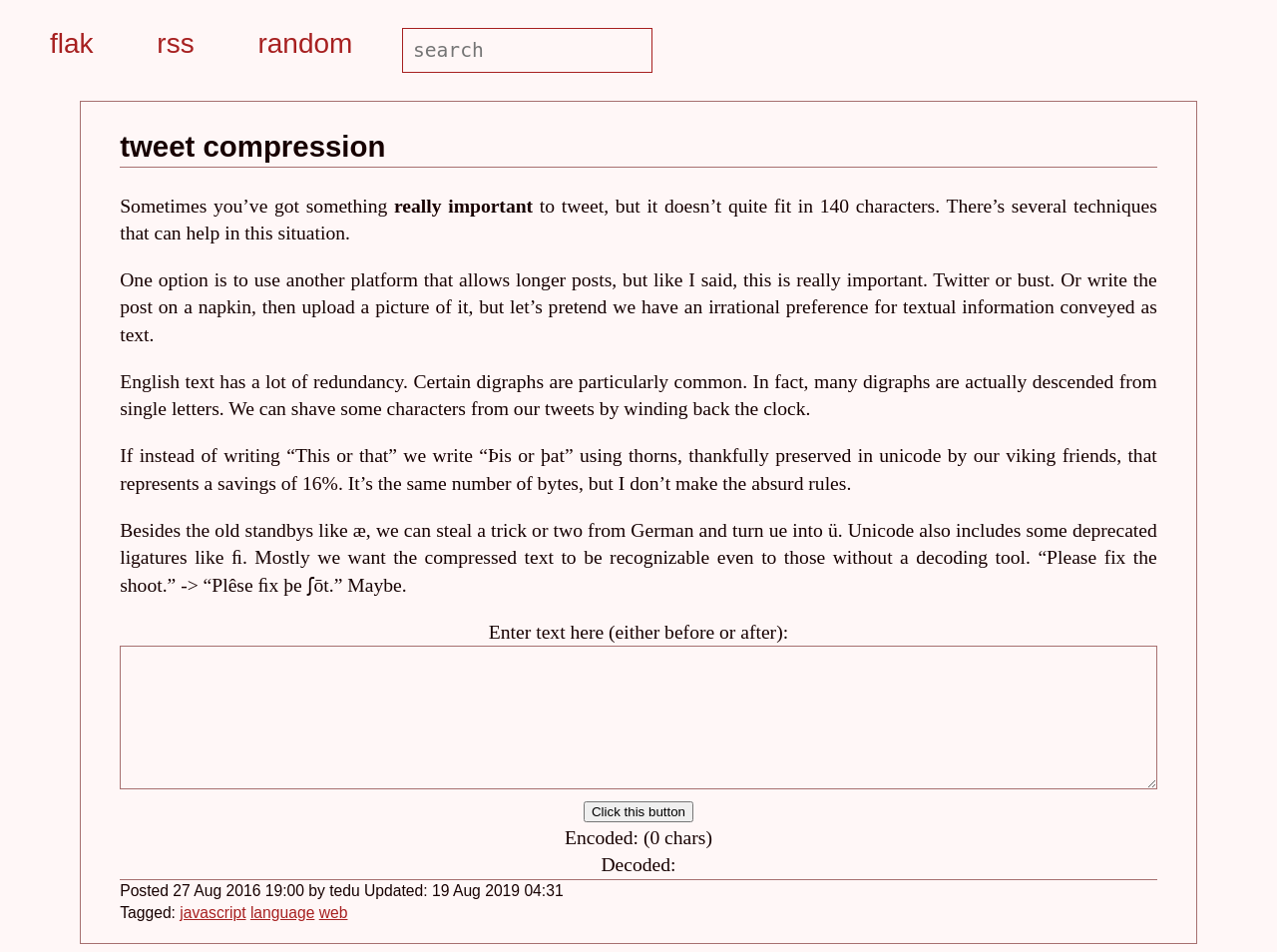Highlight the bounding box coordinates of the element you need to click to perform the following instruction: "click the random link."

[0.191, 0.029, 0.287, 0.062]